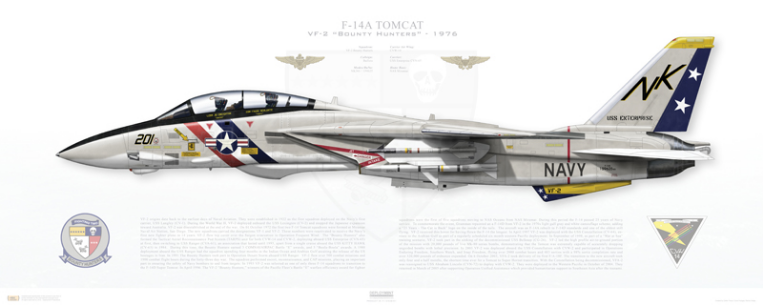Utilize the information from the image to answer the question in detail:
What is the number displayed on the fuselage of the aircraft?

The caption highlights the bold number '201' on the fuselage of the aircraft, which is a notable feature of the F-14A Tomcat.